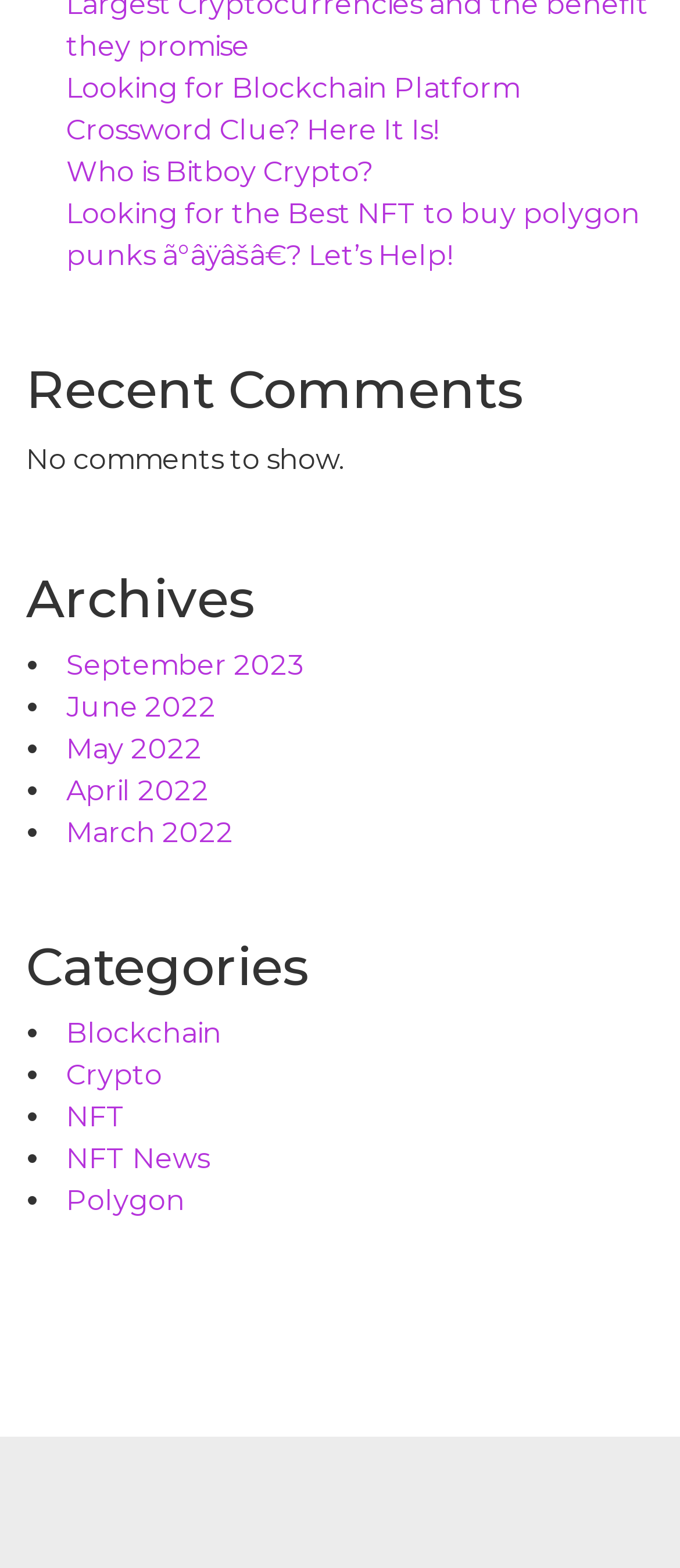Give a one-word or short phrase answer to the question: 
What is the most recent archive month?

September 2023